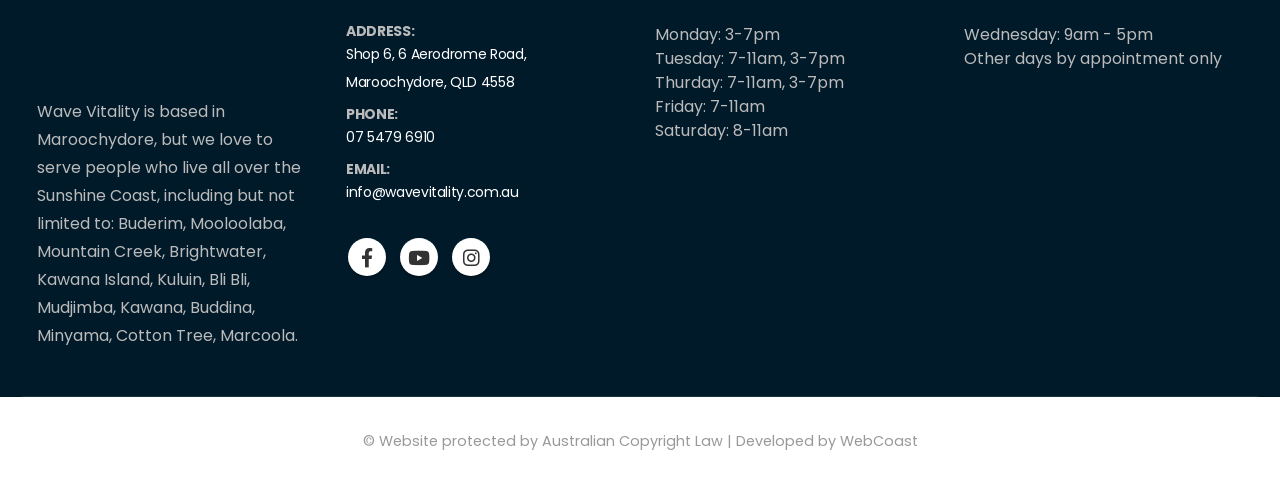Using floating point numbers between 0 and 1, provide the bounding box coordinates in the format (top-left x, top-left y, bottom-right x, bottom-right y). Locate the UI element described here: Youtube

[0.312, 0.49, 0.342, 0.568]